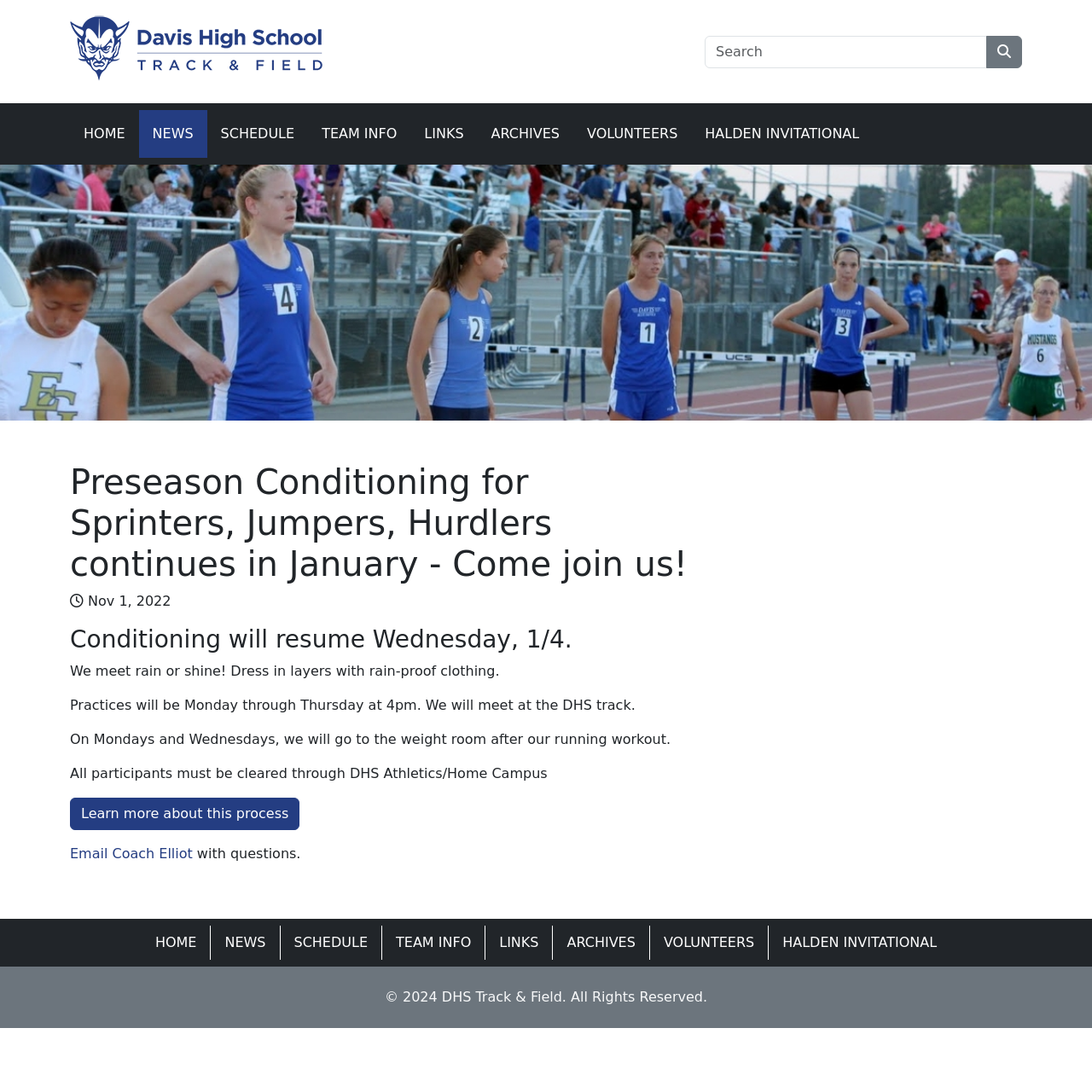Please determine the bounding box coordinates of the element's region to click for the following instruction: "Learn more about the clearance process".

[0.064, 0.73, 0.274, 0.76]